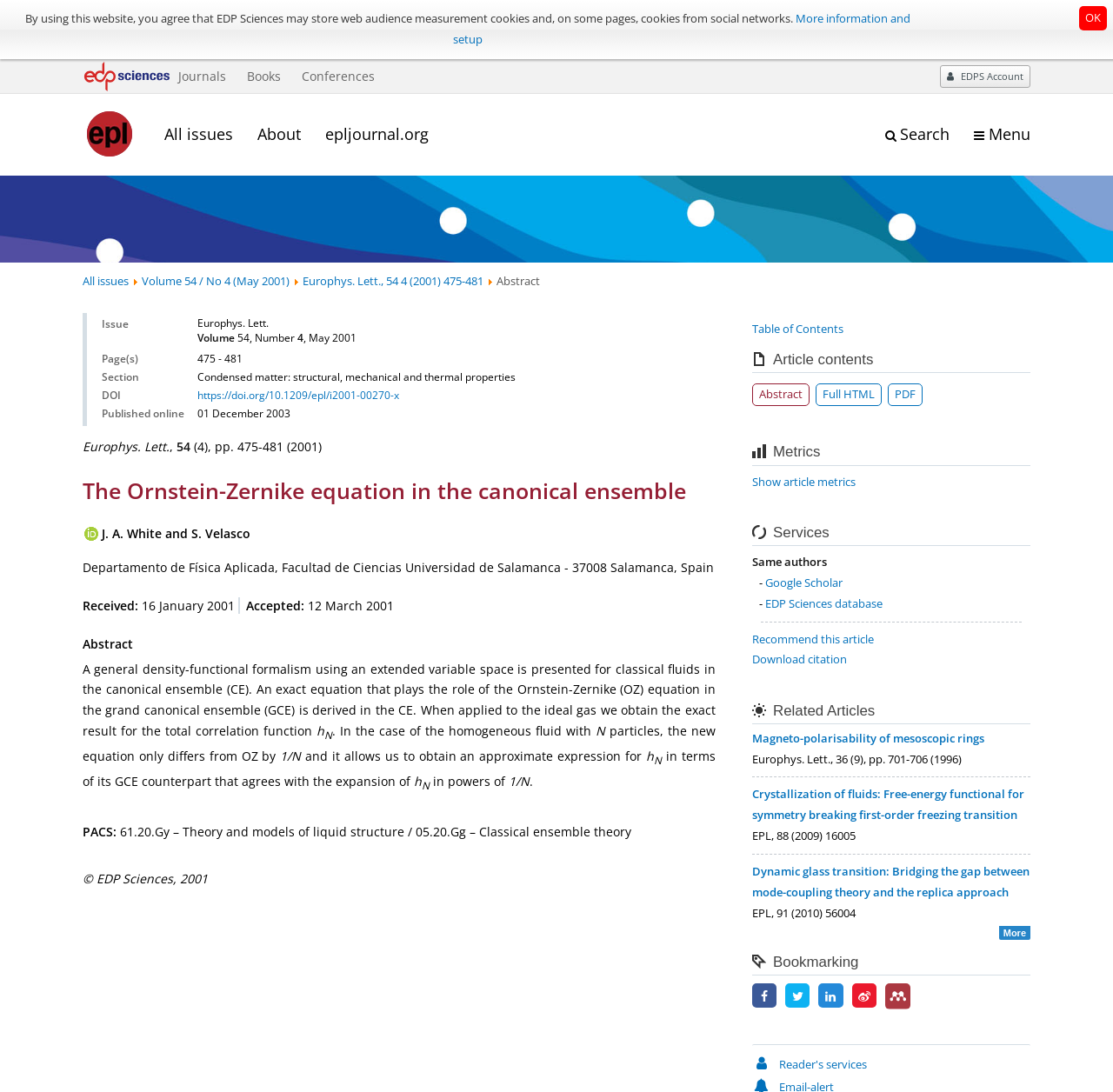Use the details in the image to answer the question thoroughly: 
How many authors are there for this article?

The authors' names are mentioned in the article, 'J. A. White' and 'S. Velasco'. They can be found in the section where the authors' names and affiliations are listed.